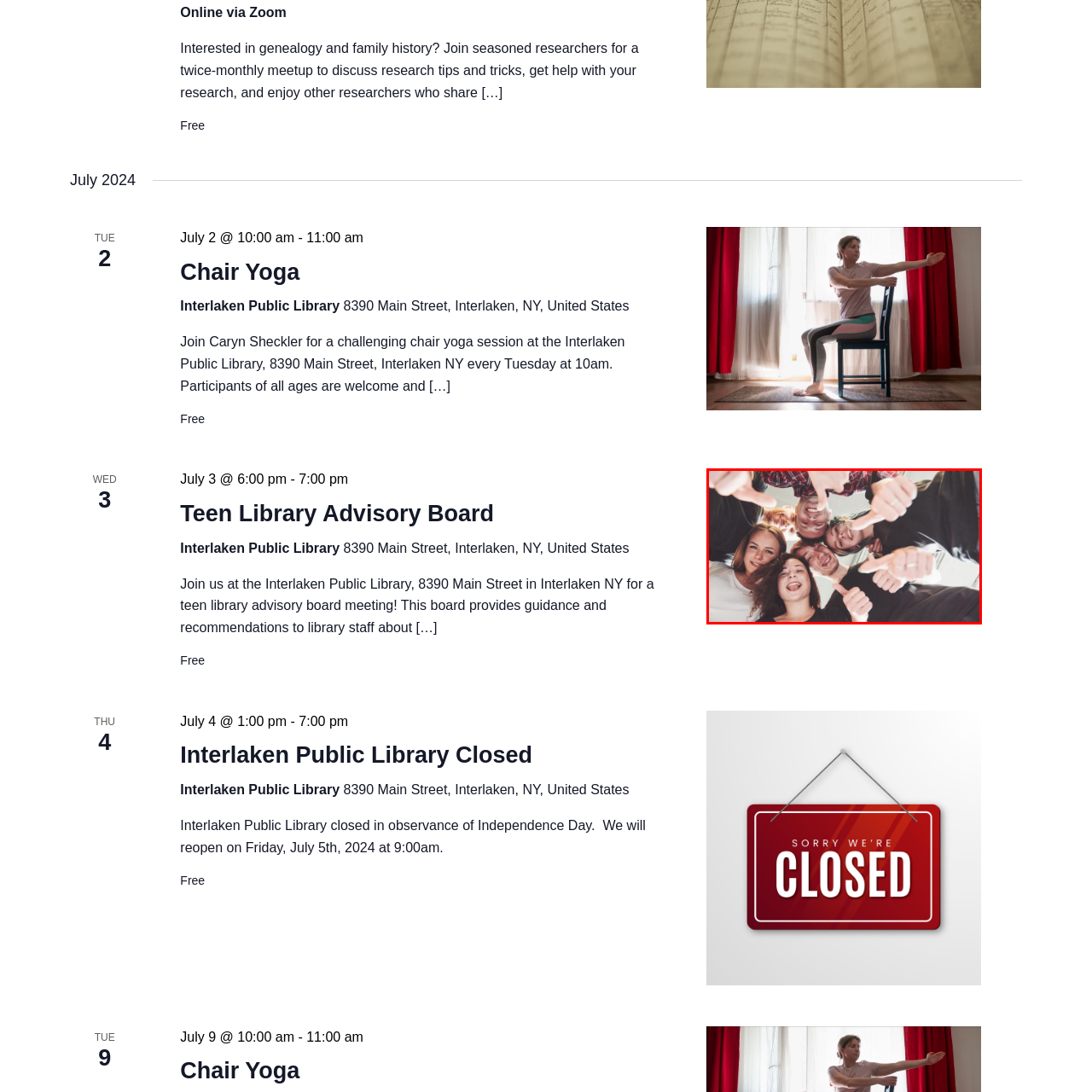What is the color of the floor in the setting?
Look closely at the image contained within the red bounding box and answer the question in detail, using the visual information present.

The caption describes the setting as having a light-colored floor, which adds to the overall upbeat mood of the gathering.